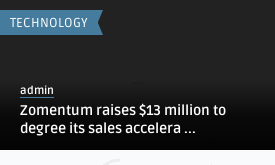Present a detailed portrayal of the image.

This image features a news article header under the category "Technology," indicating a focus on recent advancements or business developments within the tech sector. The accompanying text highlights a specific update regarding Zomentum, which has successfully raised $13 million to enhance its sales acceleration efforts. The article is attributed to an admin, suggesting it is part of a larger collection of relevant technology news. This context implies the article discusses significant funding rounds that aim to bolster company growth and innovation in the competitive tech landscape.